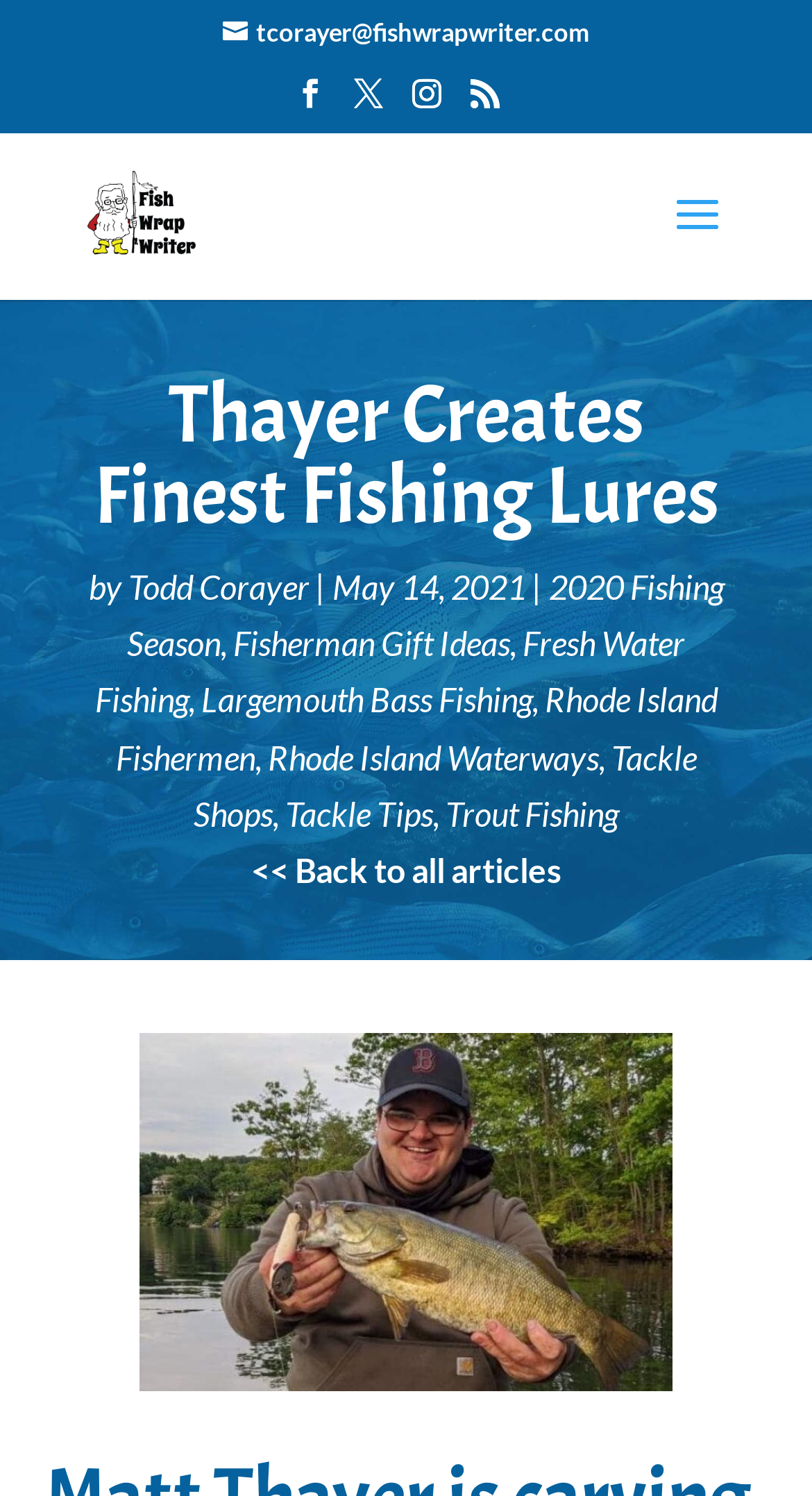Highlight the bounding box coordinates of the region I should click on to meet the following instruction: "Contact the author".

[0.274, 0.011, 0.726, 0.032]